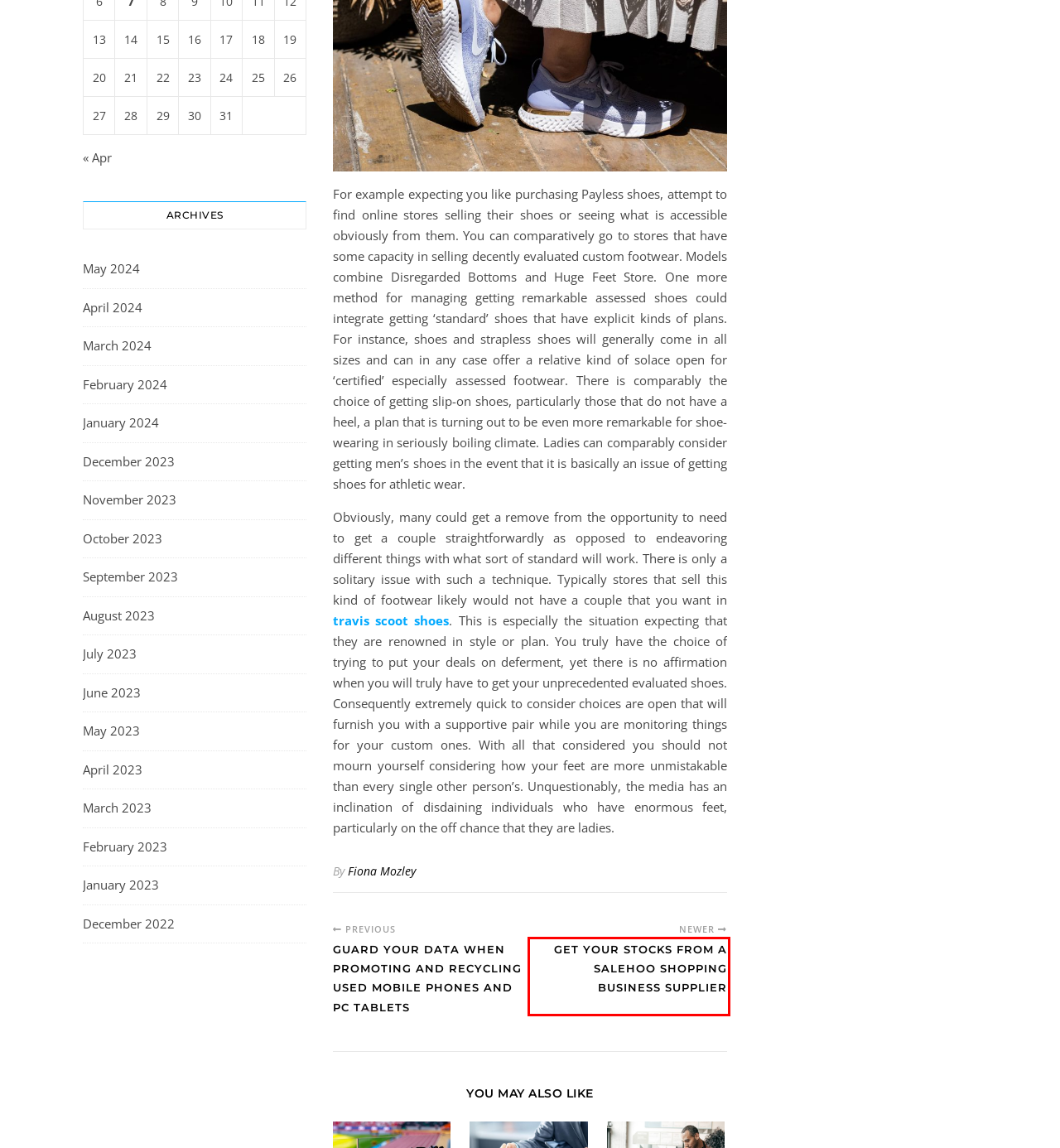With the provided webpage screenshot containing a red bounding box around a UI element, determine which description best matches the new webpage that appears after clicking the selected element. The choices are:
A. January 2024 – Olo Tila
B. January 2023 – Olo Tila
C. December 2023 – Olo Tila
D. December 2022 – Olo Tila
E. Guard Your Data When Promoting and Recycling Used Mobile Phones and Pc tablets – Olo Tila
F. Get Your Stocks from a SaleHoo Shopping Business Supplier – Olo Tila
G. May 2024 – Olo Tila
H. February 2024 – Olo Tila

F